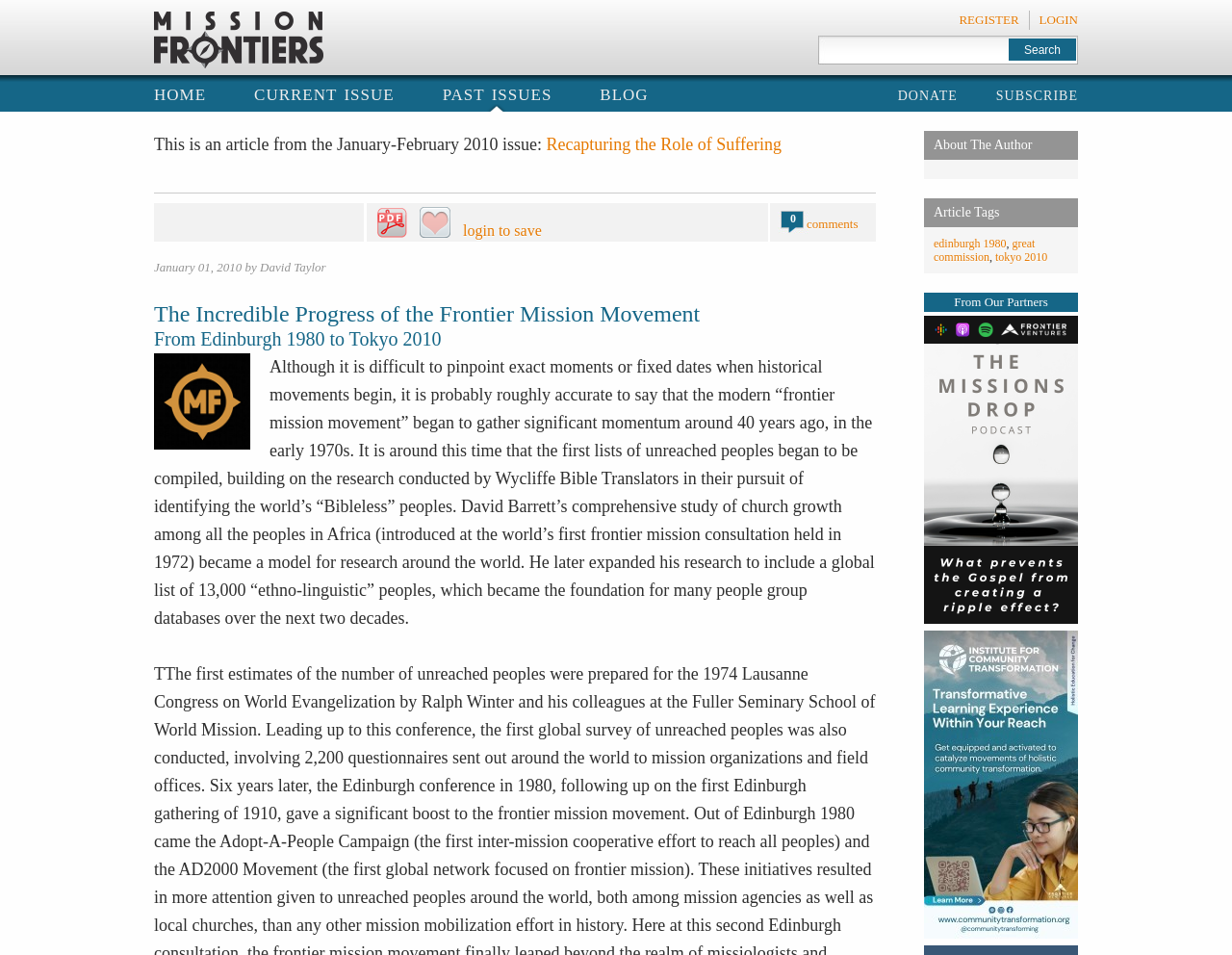Determine the bounding box coordinates of the region to click in order to accomplish the following instruction: "Fill in the 'Name' field". Provide the coordinates as four float numbers between 0 and 1, specifically [left, top, right, bottom].

None